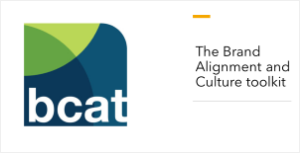What is the purpose of the BCAT toolkit?
Based on the image, provide your answer in one word or phrase.

Helping organizations align branding with corporate culture